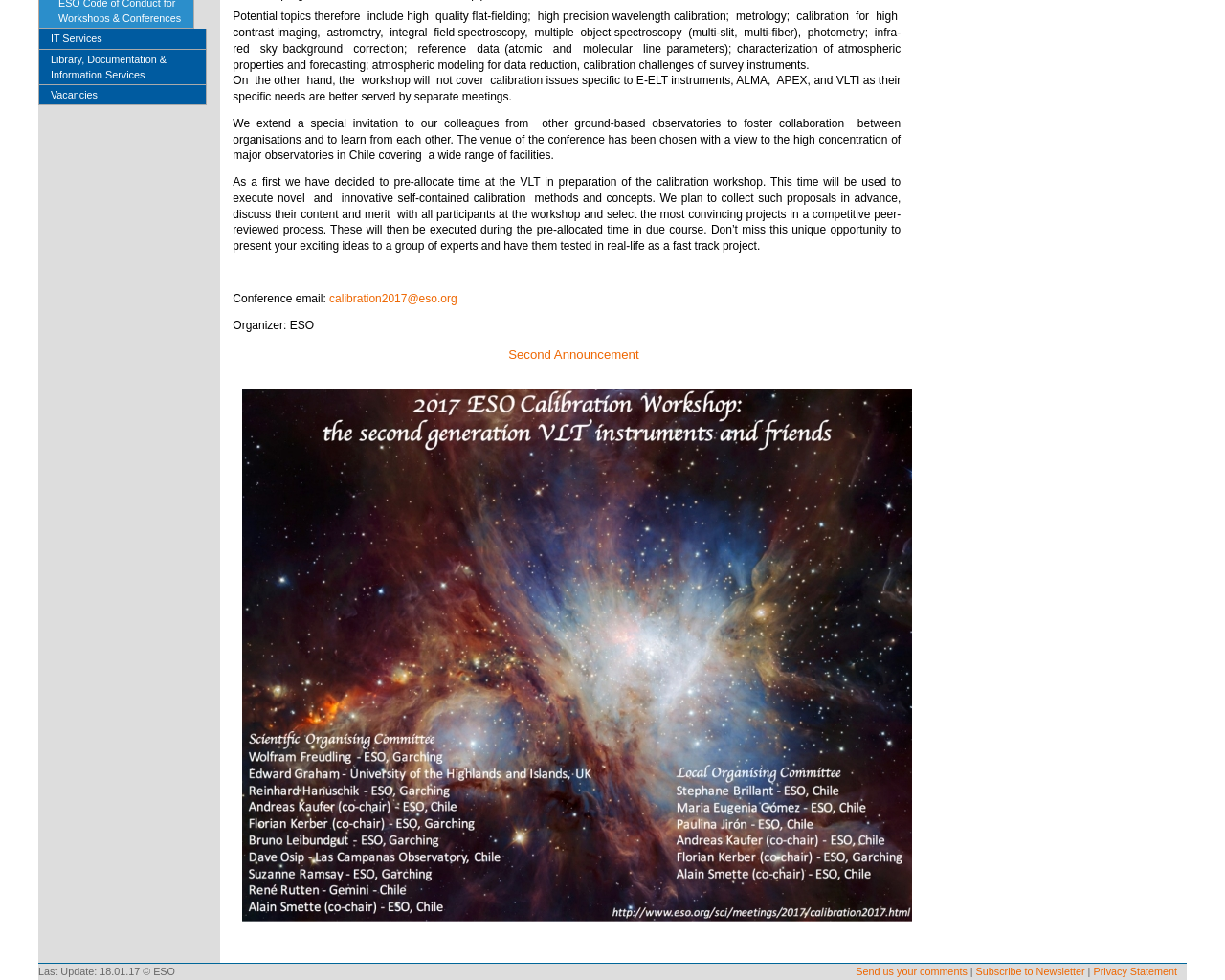Please determine the bounding box coordinates for the UI element described as: "IT Services".

[0.031, 0.03, 0.169, 0.05]